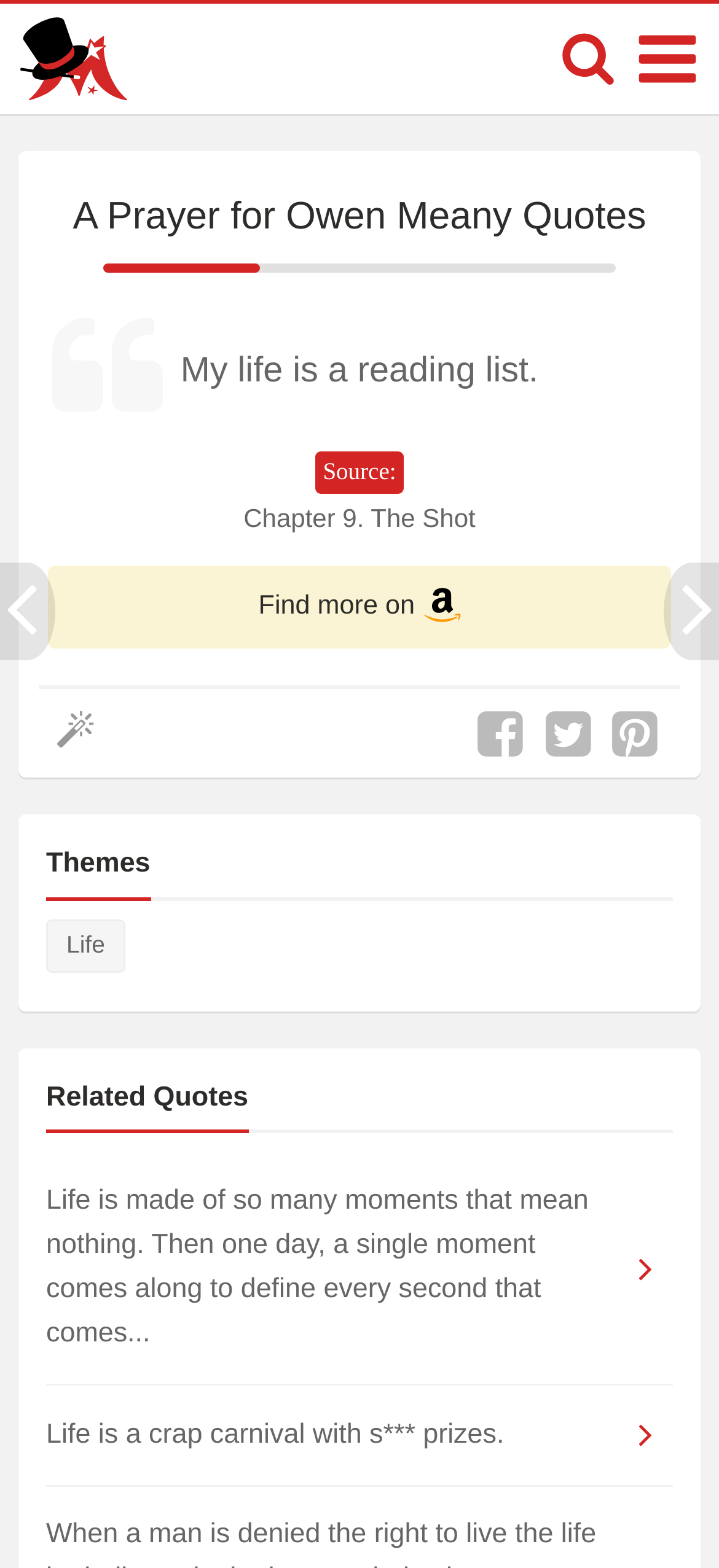How many social media links are there?
Use the screenshot to answer the question with a single word or phrase.

3